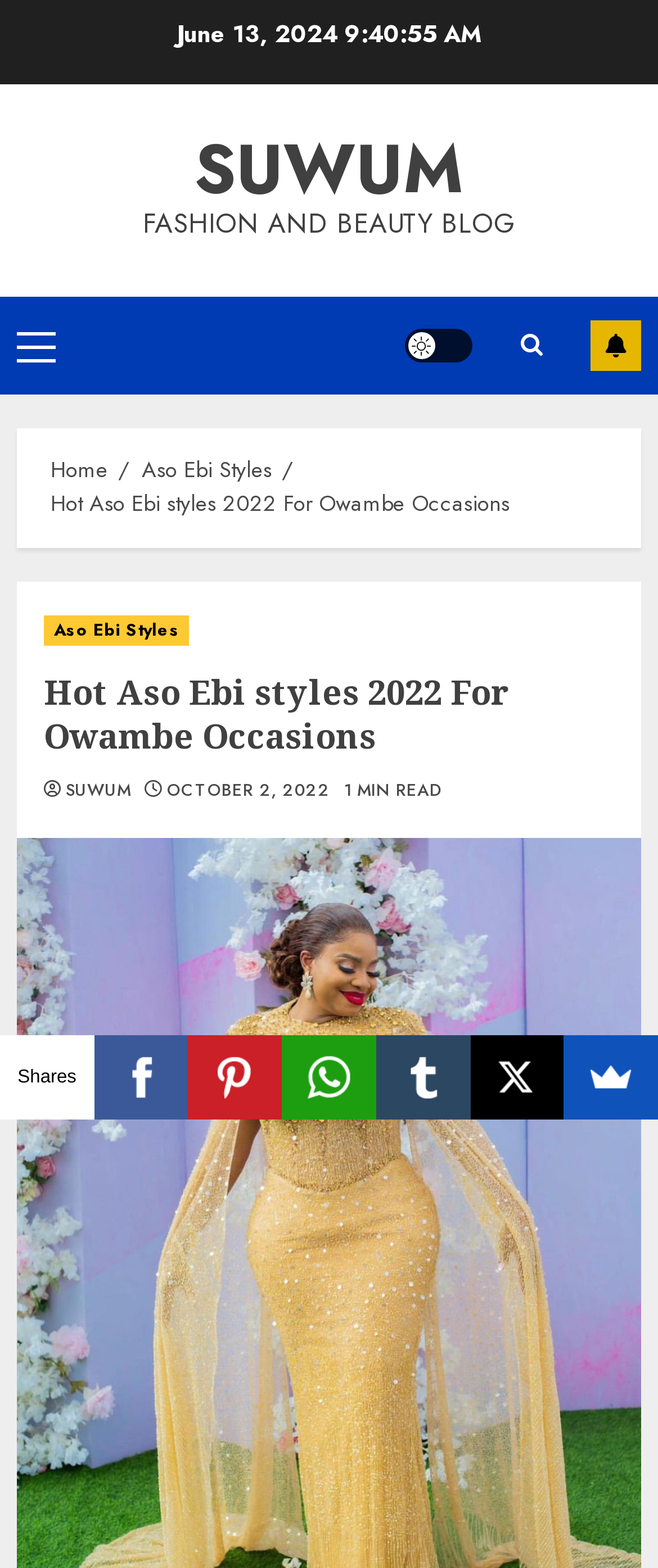Based on the visual content of the image, answer the question thoroughly: What is the estimated reading time of the blog post?

I found the estimated reading time of the blog post by looking at the static text element with the text '1 MIN READ' which is located below the main heading of the webpage.